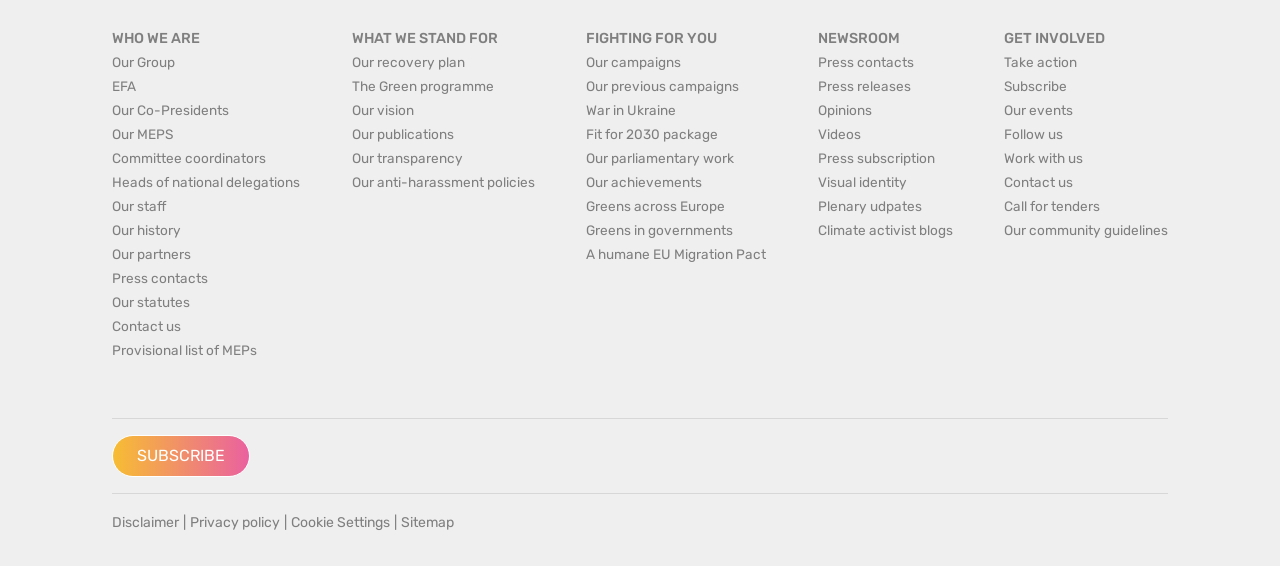Given the webpage screenshot and the description, determine the bounding box coordinates (top-left x, top-left y, bottom-right x, bottom-right y) that define the location of the UI element matching this description: Opinions

[0.639, 0.181, 0.681, 0.209]